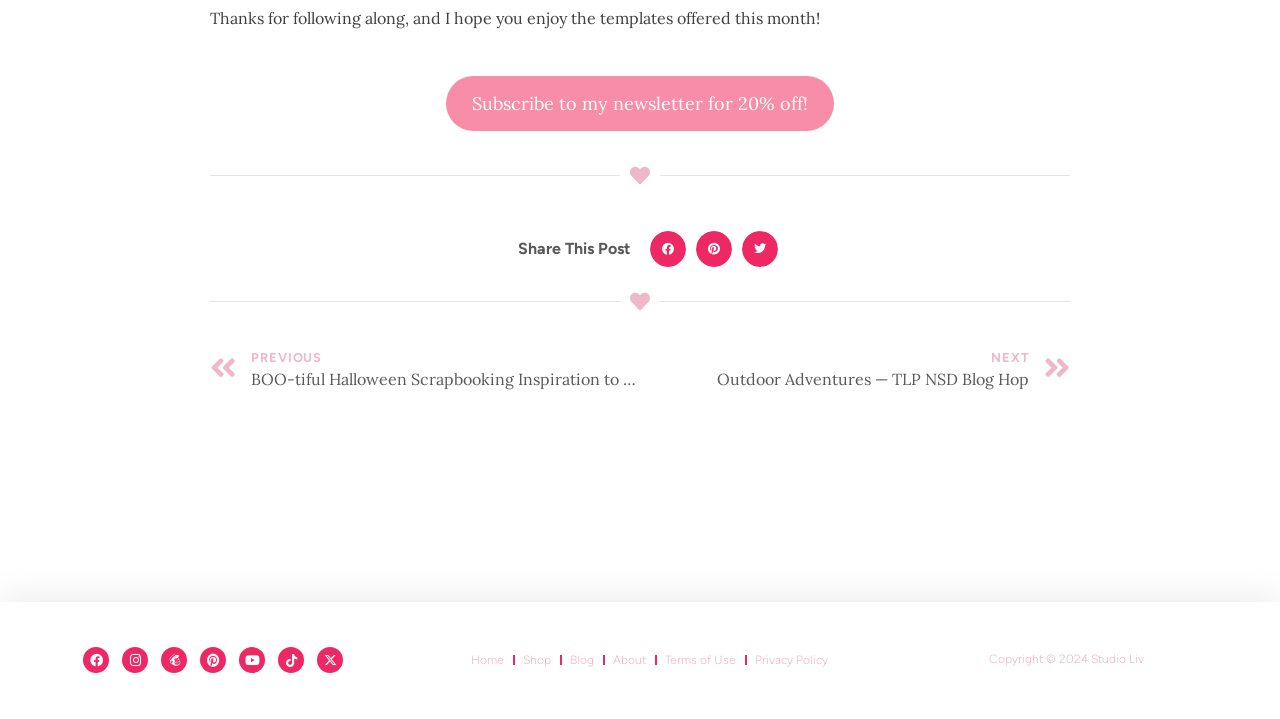Using the details from the image, please elaborate on the following question: What is the copyright year?

The copyright year is 2024, as stated in the StaticText 'Copyright © 2024 Studio Liv' at the bottom of the webpage.